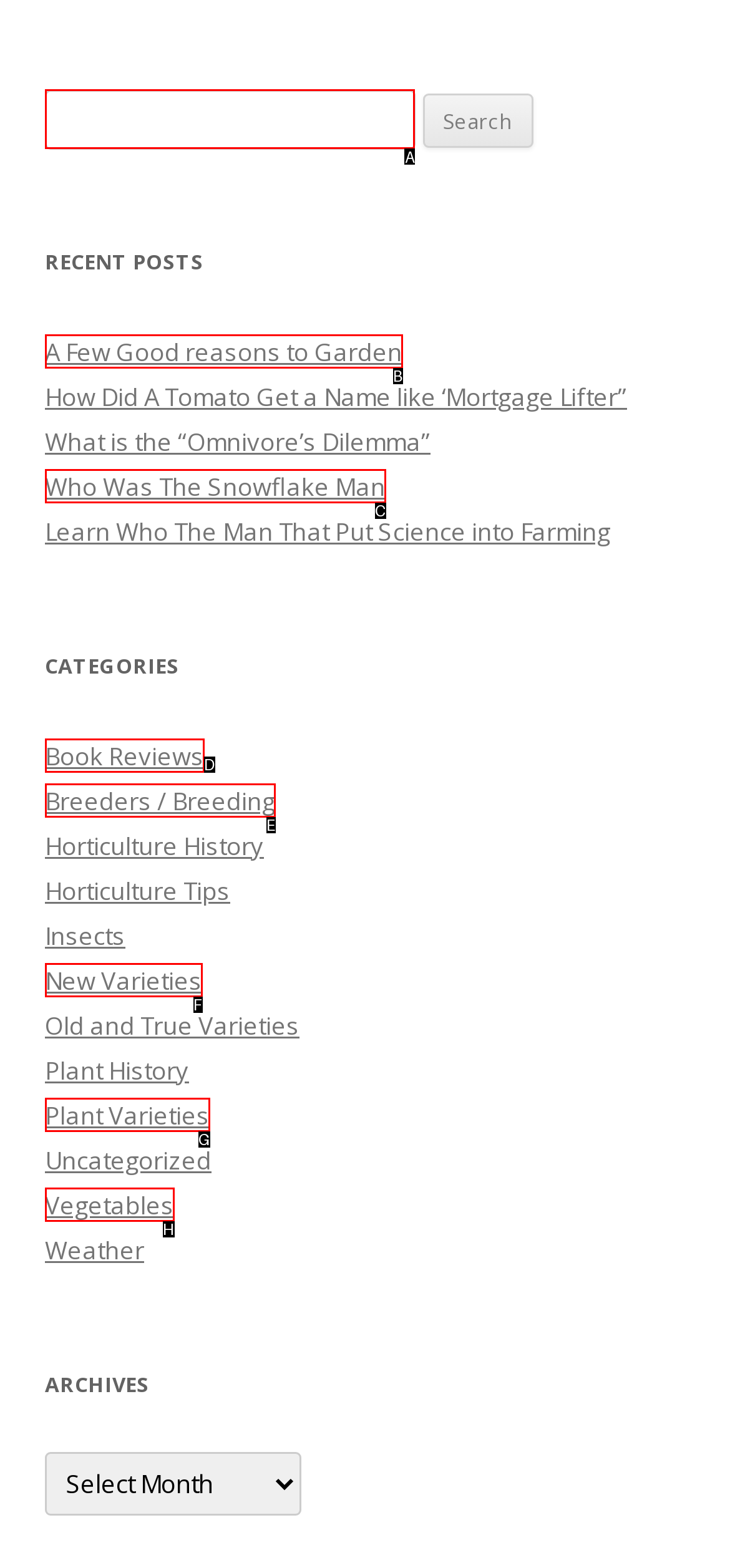Select the correct HTML element to complete the following task: Search for something
Provide the letter of the choice directly from the given options.

A